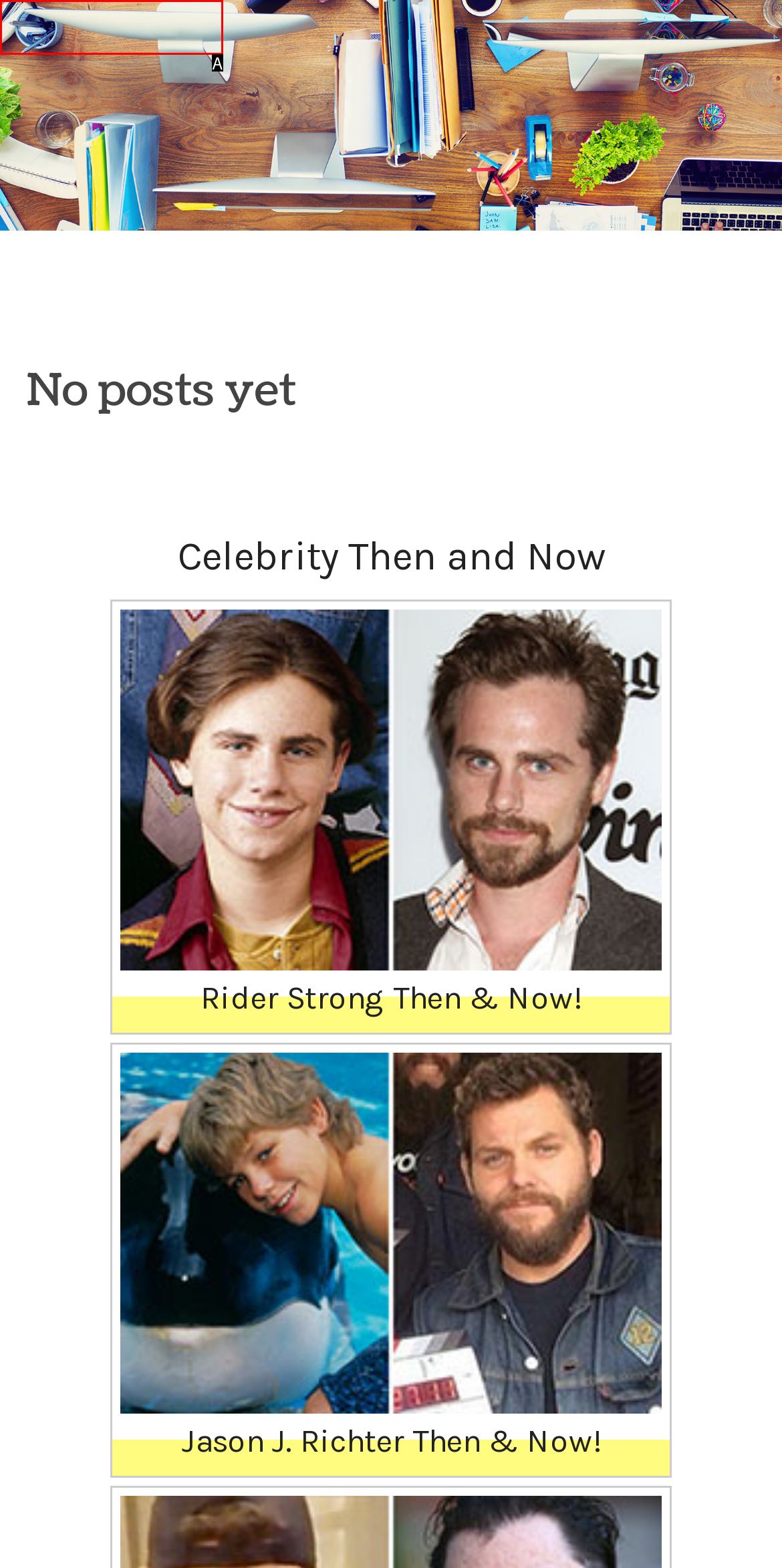Identify the HTML element that best fits the description: Film. Respond with the letter of the corresponding element.

None